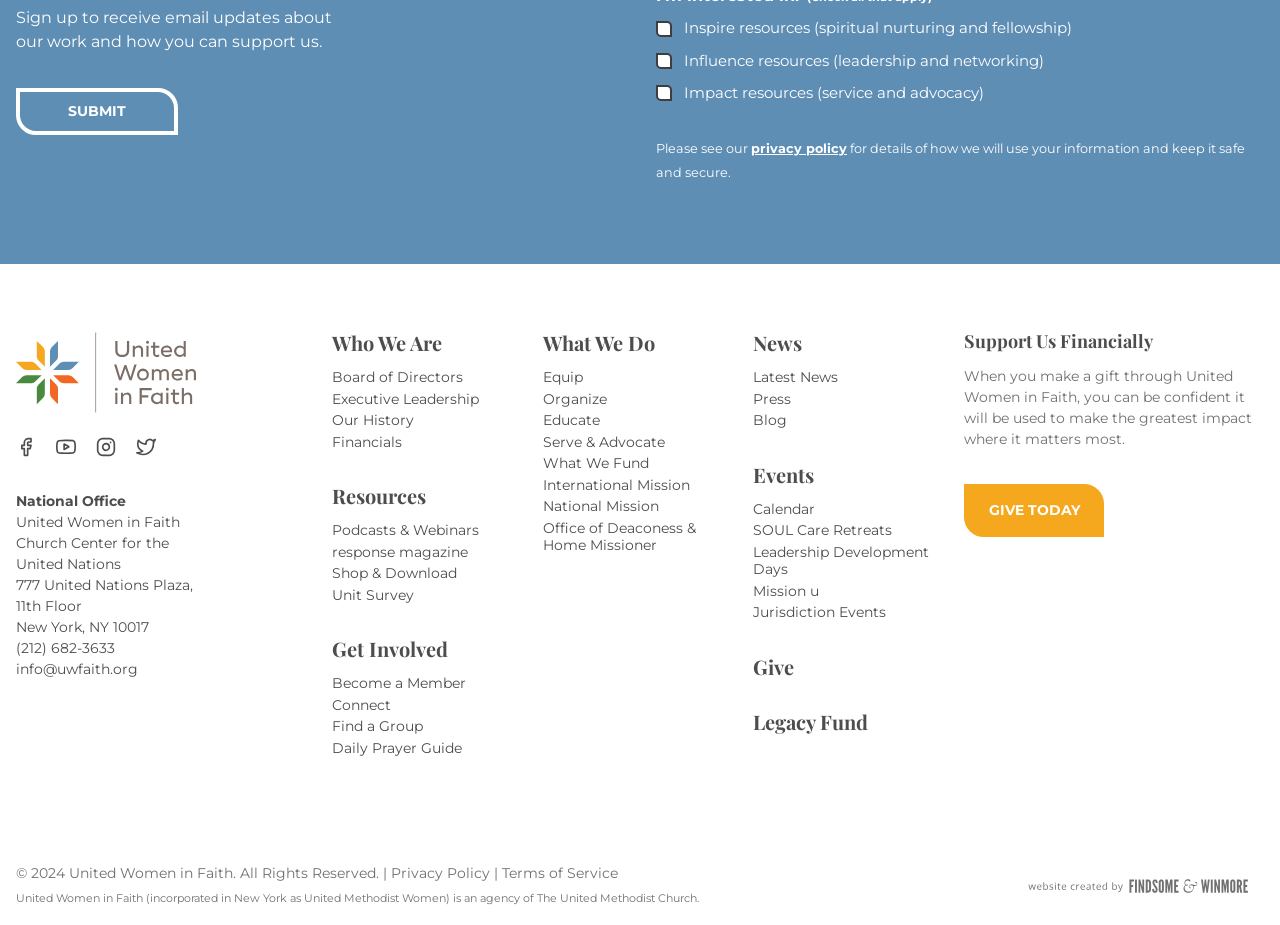Please locate the bounding box coordinates of the element's region that needs to be clicked to follow the instruction: "Sign up to receive email updates". The bounding box coordinates should be provided as four float numbers between 0 and 1, i.e., [left, top, right, bottom].

[0.012, 0.008, 0.259, 0.055]